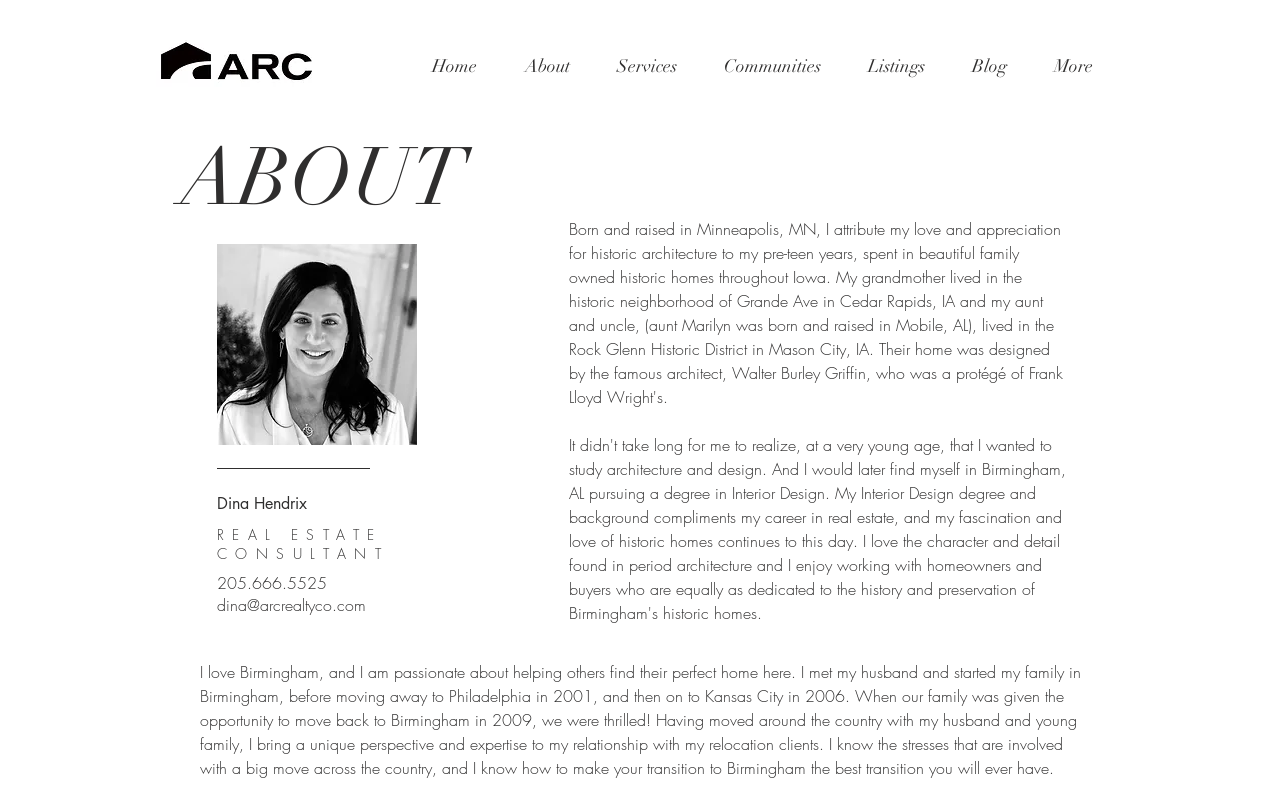What is the name of the realtor?
Based on the visual, give a brief answer using one word or a short phrase.

Dina Hendrix